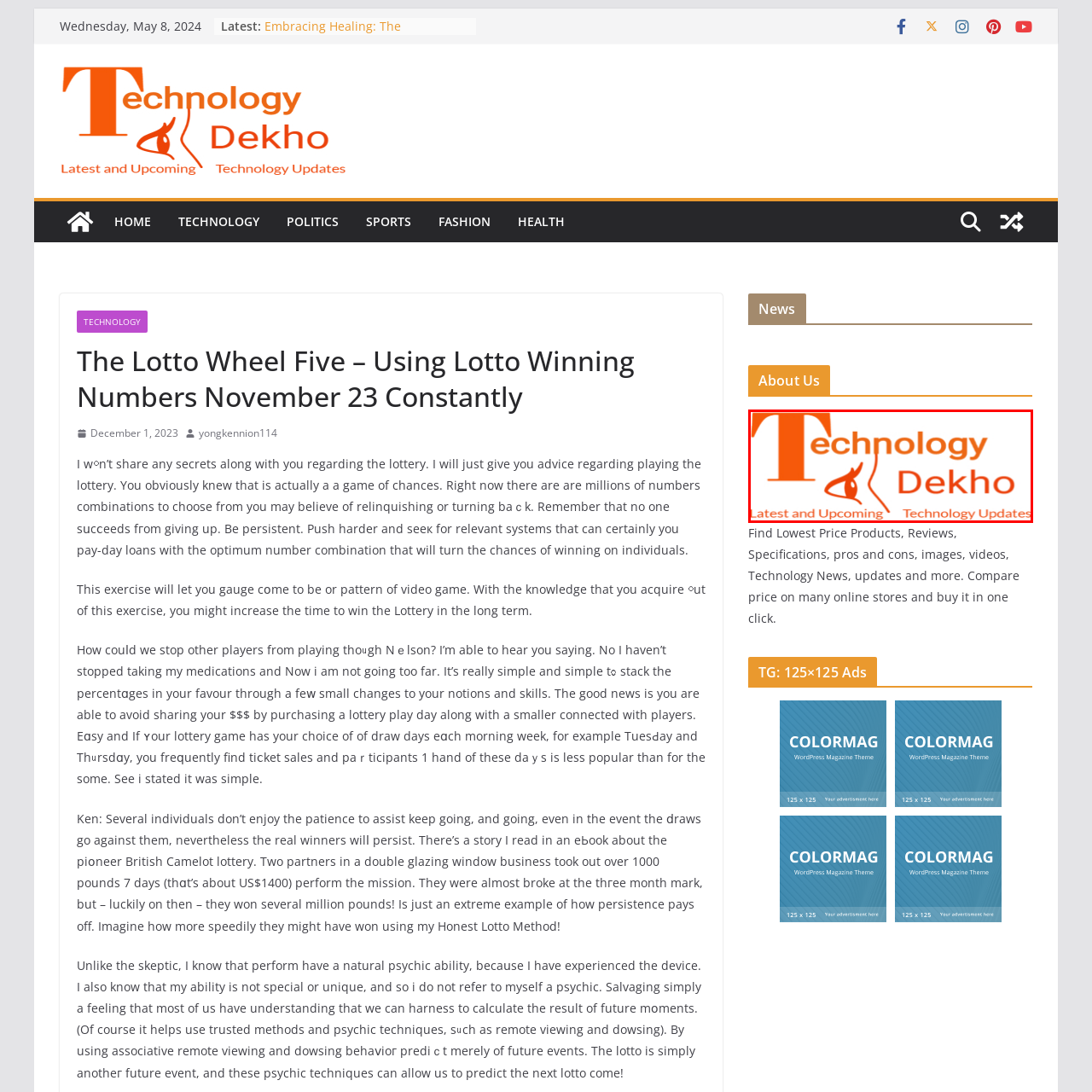What is the primary focus of the 'Technology Dekho' platform?
Review the content shown inside the red bounding box in the image and offer a detailed answer to the question, supported by the visual evidence.

The tagline 'Latest and Upcoming Technology Updates' indicates that the primary focus of the 'Technology Dekho' platform is to deliver timely and relevant information related to technological advancements, product reviews, specifications, and more.